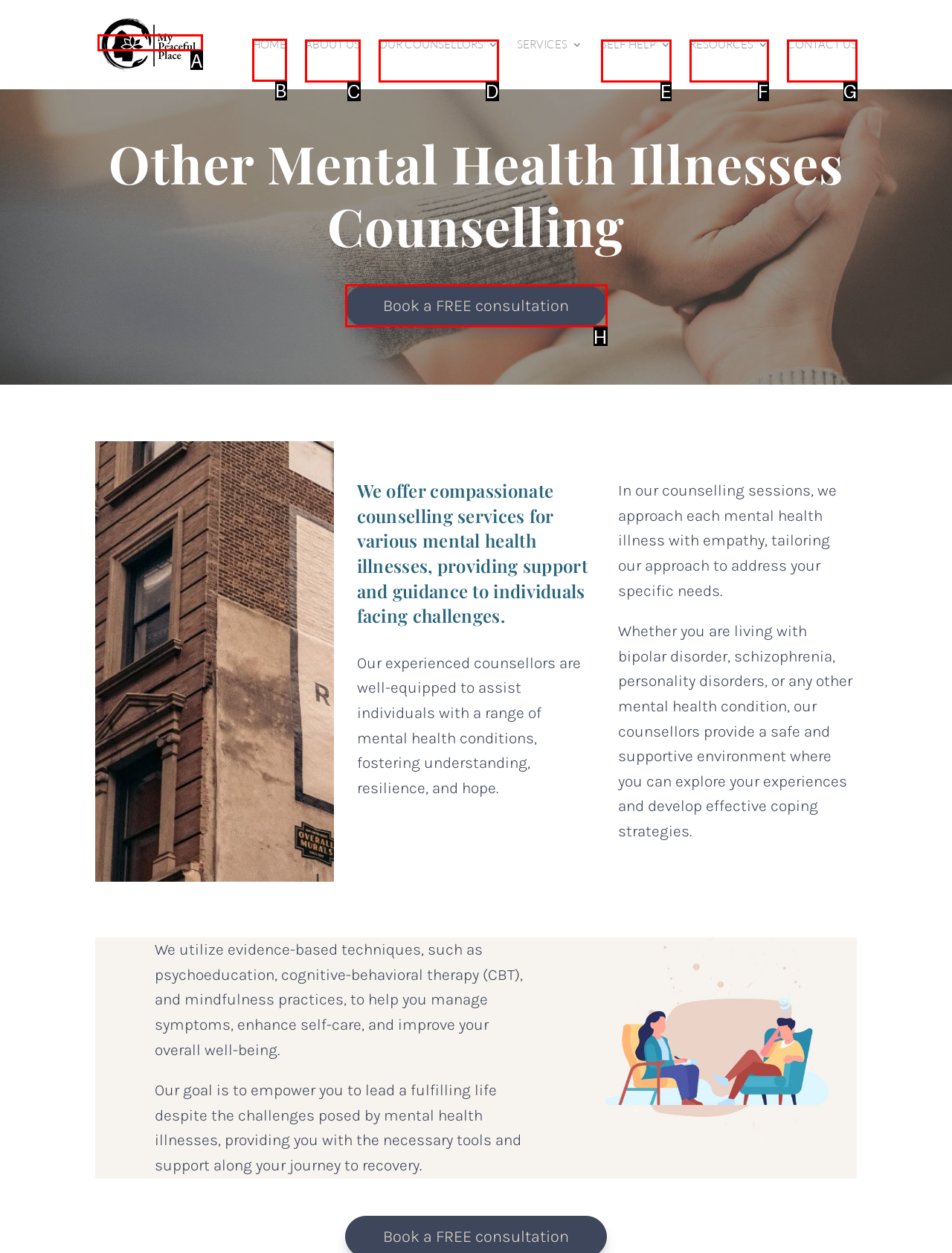Select the appropriate HTML element that needs to be clicked to execute the following task: Click on the HOME link. Respond with the letter of the option.

B